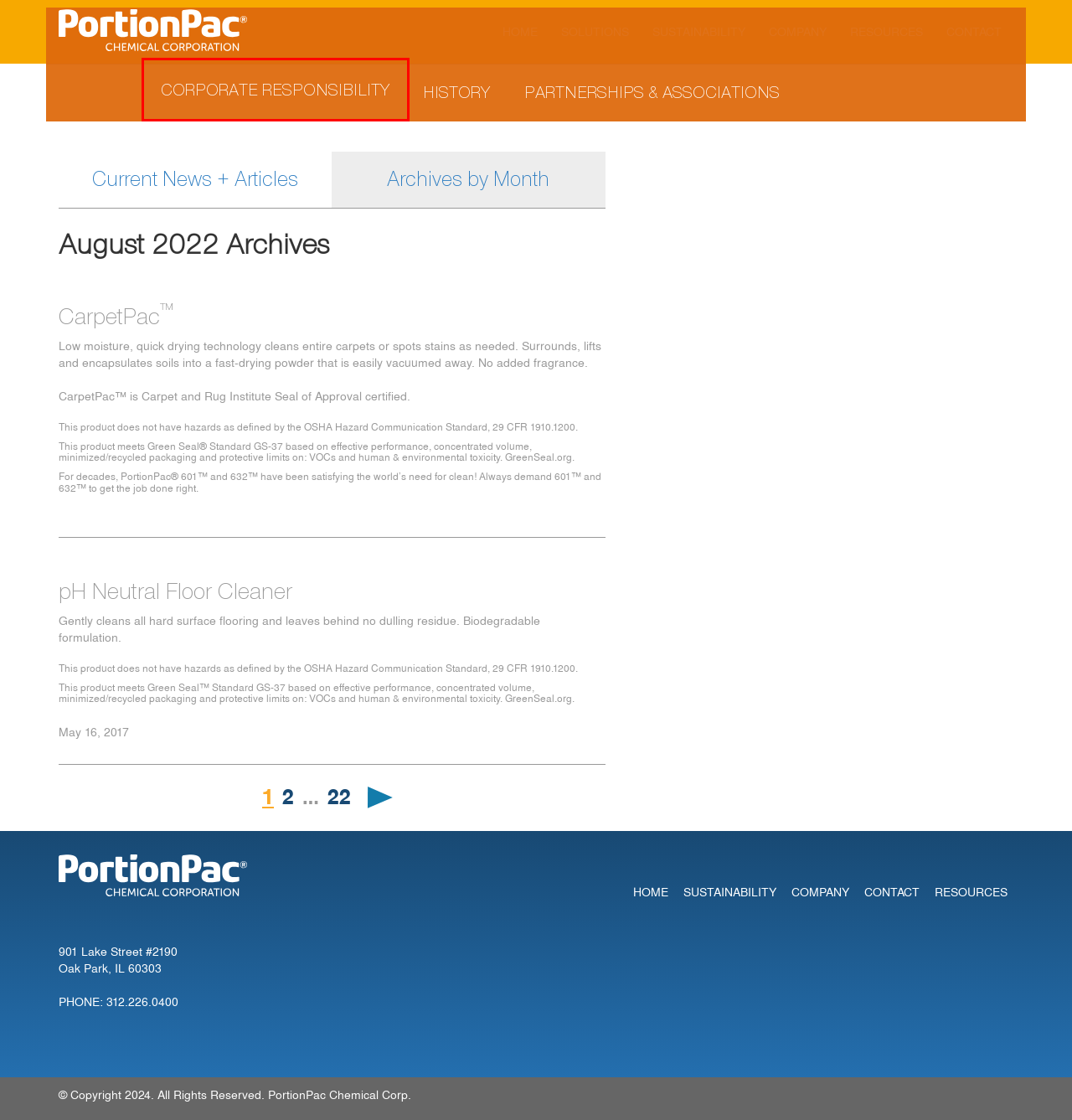Review the screenshot of a webpage that includes a red bounding box. Choose the webpage description that best matches the new webpage displayed after clicking the element within the bounding box. Here are the candidates:
A. History - PortionPac ®
B. Articles Archives - PortionPac ®
C. Products Archive - Page 2 of 22 - PortionPac ®
D. Corporate Responsibility - PortionPac ®
E. Sustainability - PortionPac ®
F. Company - PortionPac ®
G. Home - PortionPac ®
H. Products Archive - Page 22 of 22 - PortionPac ®

D